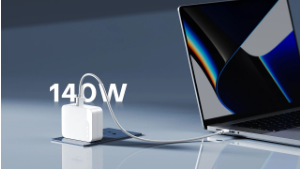Describe all elements and aspects of the image.

This image showcases the Kovol Sprint 140W PD 2-Port GaN Wall Charger, highlighted by a sleek design that complements modern technology. The charger is connected to a MacBook Pro, illustrating its capacity to efficiently power high-performance laptops. Prominently displayed in the foreground, the bold text "140W" emphasizes the charger's powerful output, which is particularly beneficial for users needing rapid charging capabilities. The backdrop features a minimalistic surface, enhancing the focus on the charger and the MacBook Pro, while signifying a blend of utility and contemporary aesthetics in tech accessories.